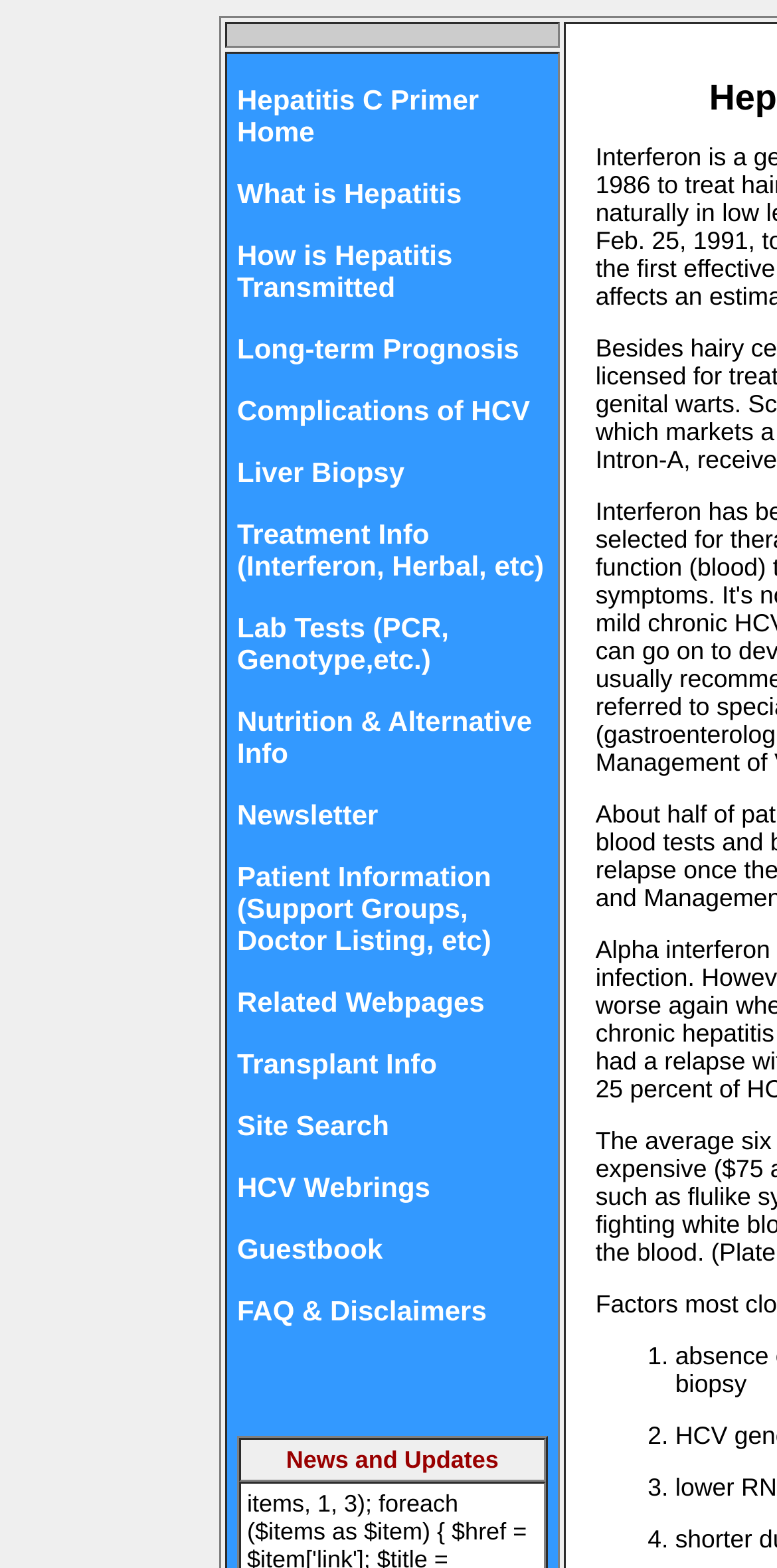What is the fourth item in the numbered list?
Provide a detailed answer to the question, using the image to inform your response.

I looked at the numbered list and found that the fourth item is labeled '4.'. Although the content of the list item is not provided, I can identify the label.